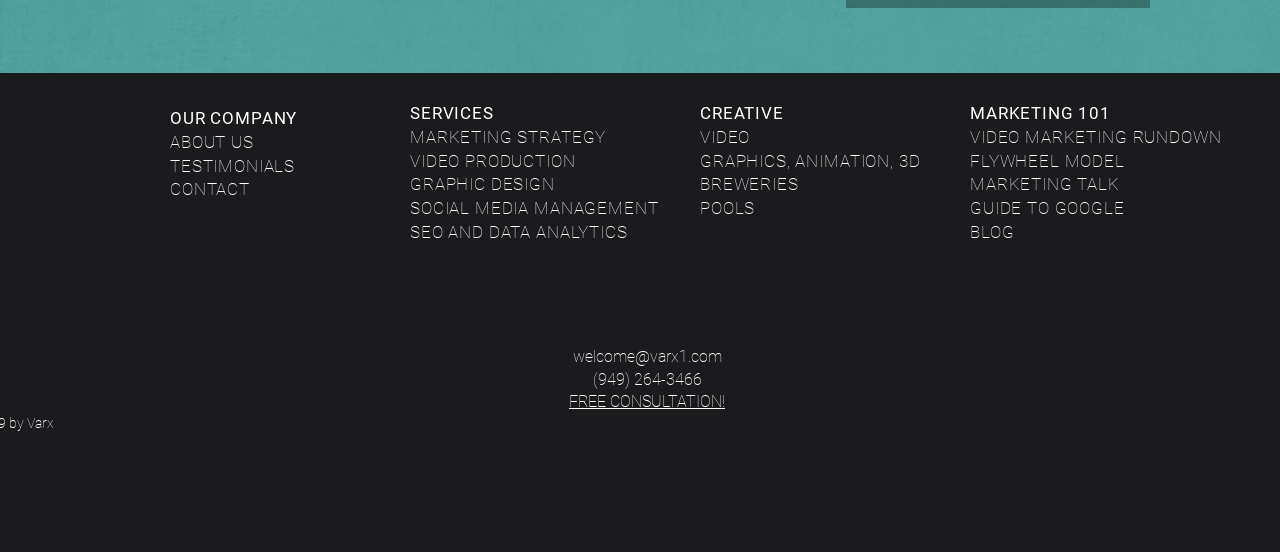What is the email address?
Give a detailed and exhaustive answer to the question.

The email address is 'welcome@varx1.com' which is a link element located at the bottom left of the webpage, with a bounding box of [0.447, 0.629, 0.564, 0.664].